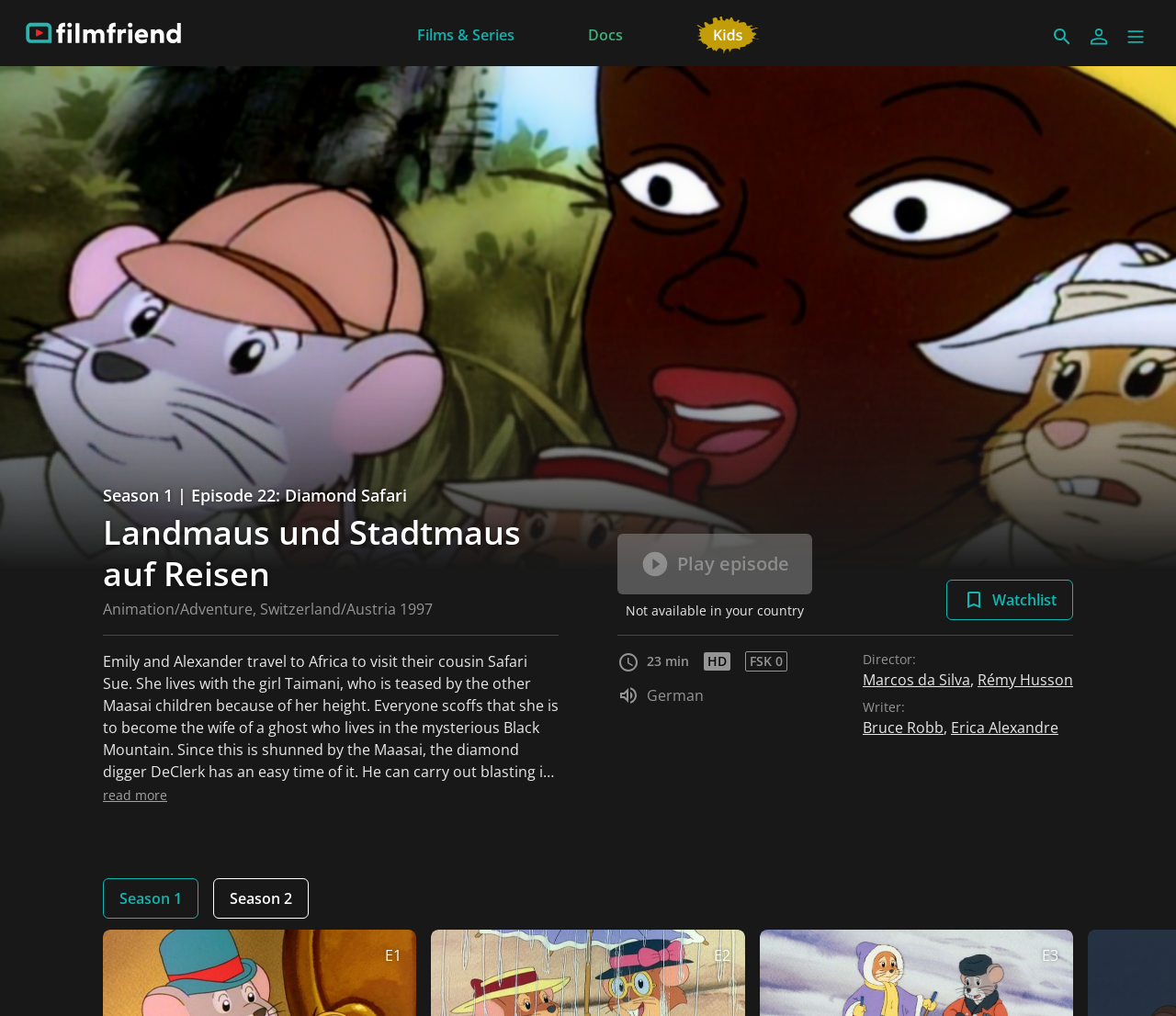Answer this question in one word or a short phrase: How many seasons are available?

2